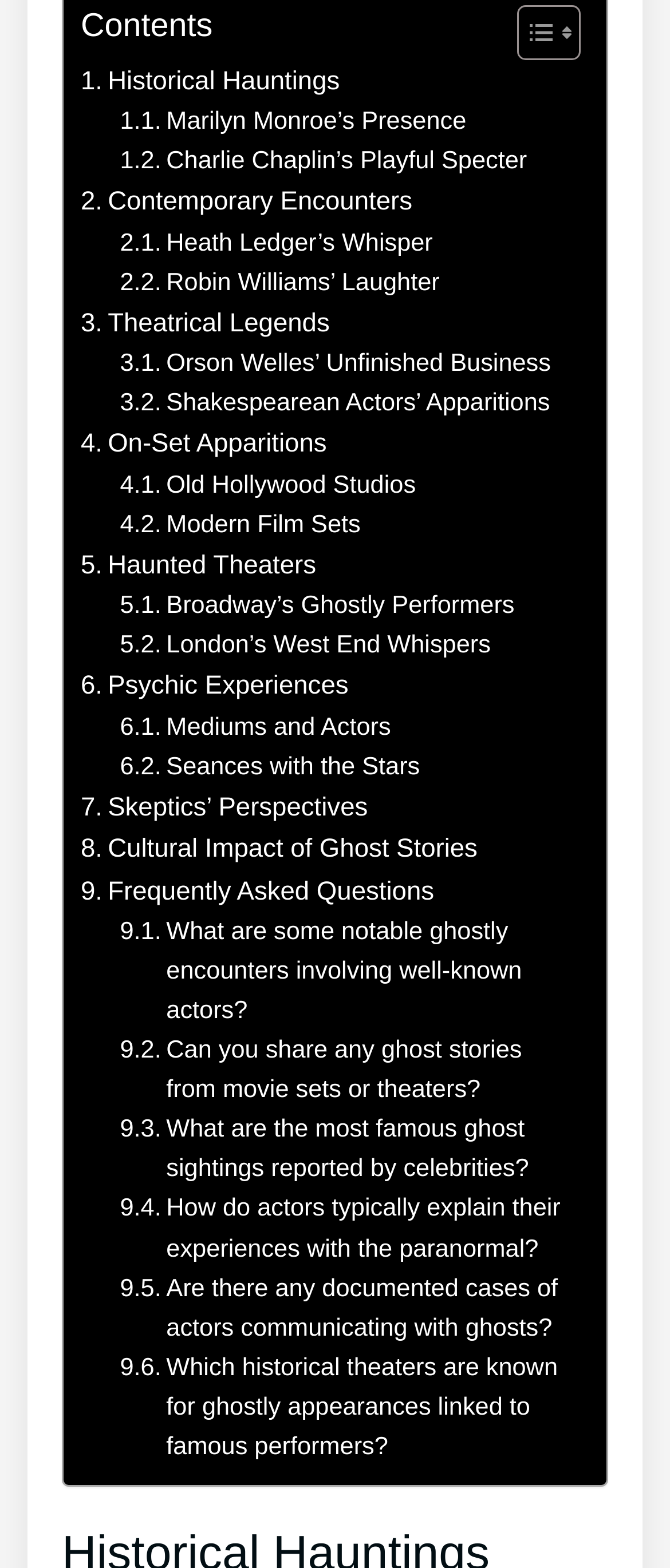Identify the bounding box coordinates for the region to click in order to carry out this instruction: "Read about 'Marilyn Monroe’s Presence'". Provide the coordinates using four float numbers between 0 and 1, formatted as [left, top, right, bottom].

[0.179, 0.066, 0.696, 0.091]